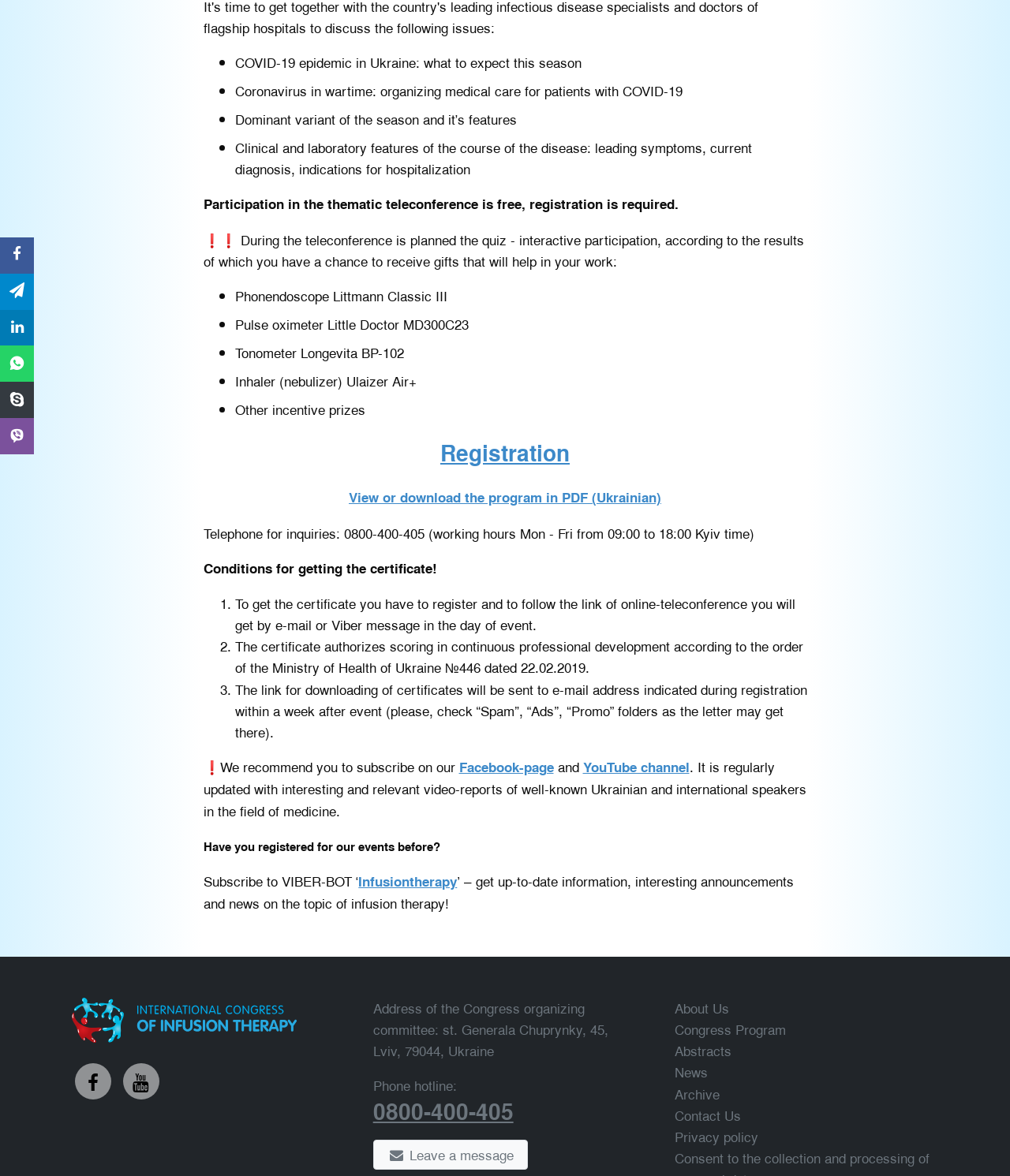Bounding box coordinates should be provided in the format (top-left x, top-left y, bottom-right x, bottom-right y) with all values between 0 and 1. Identify the bounding box for this UI element: Contact Us

[0.668, 0.939, 0.734, 0.956]